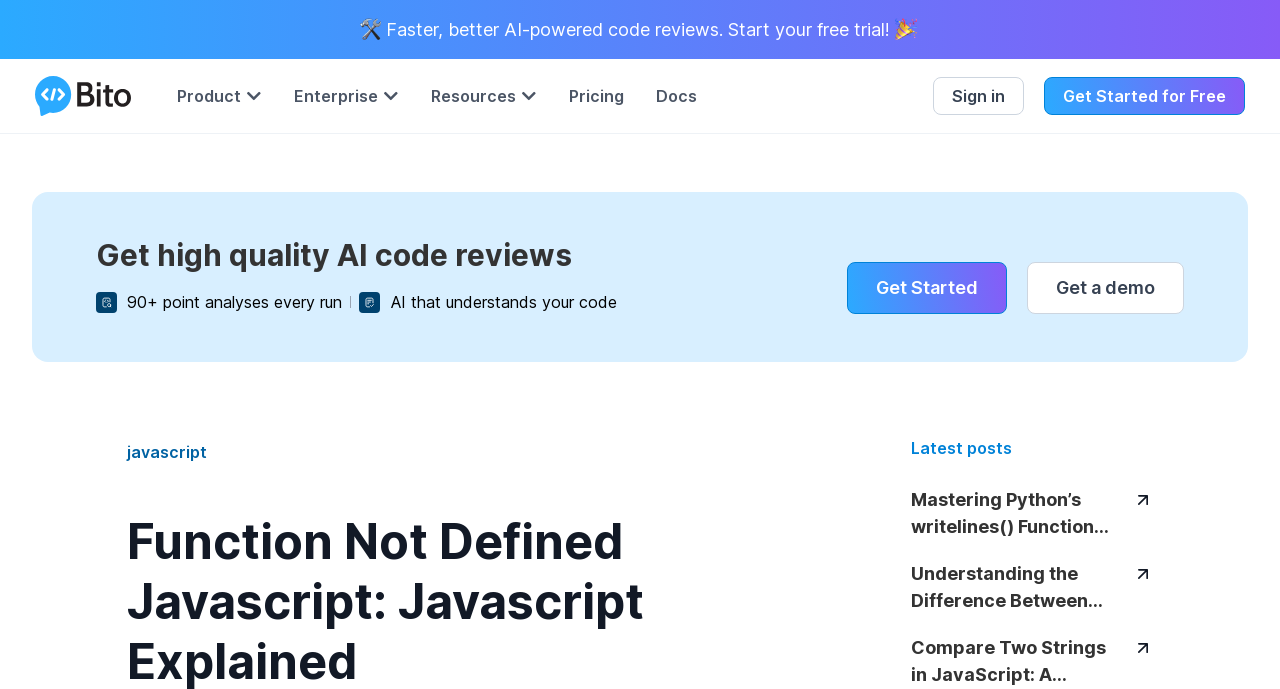Bounding box coordinates are specified in the format (top-left x, top-left y, bottom-right x, bottom-right y). All values are floating point numbers bounded between 0 and 1. Please provide the bounding box coordinate of the region this sentence describes: Get Started for Free

[0.816, 0.112, 0.973, 0.167]